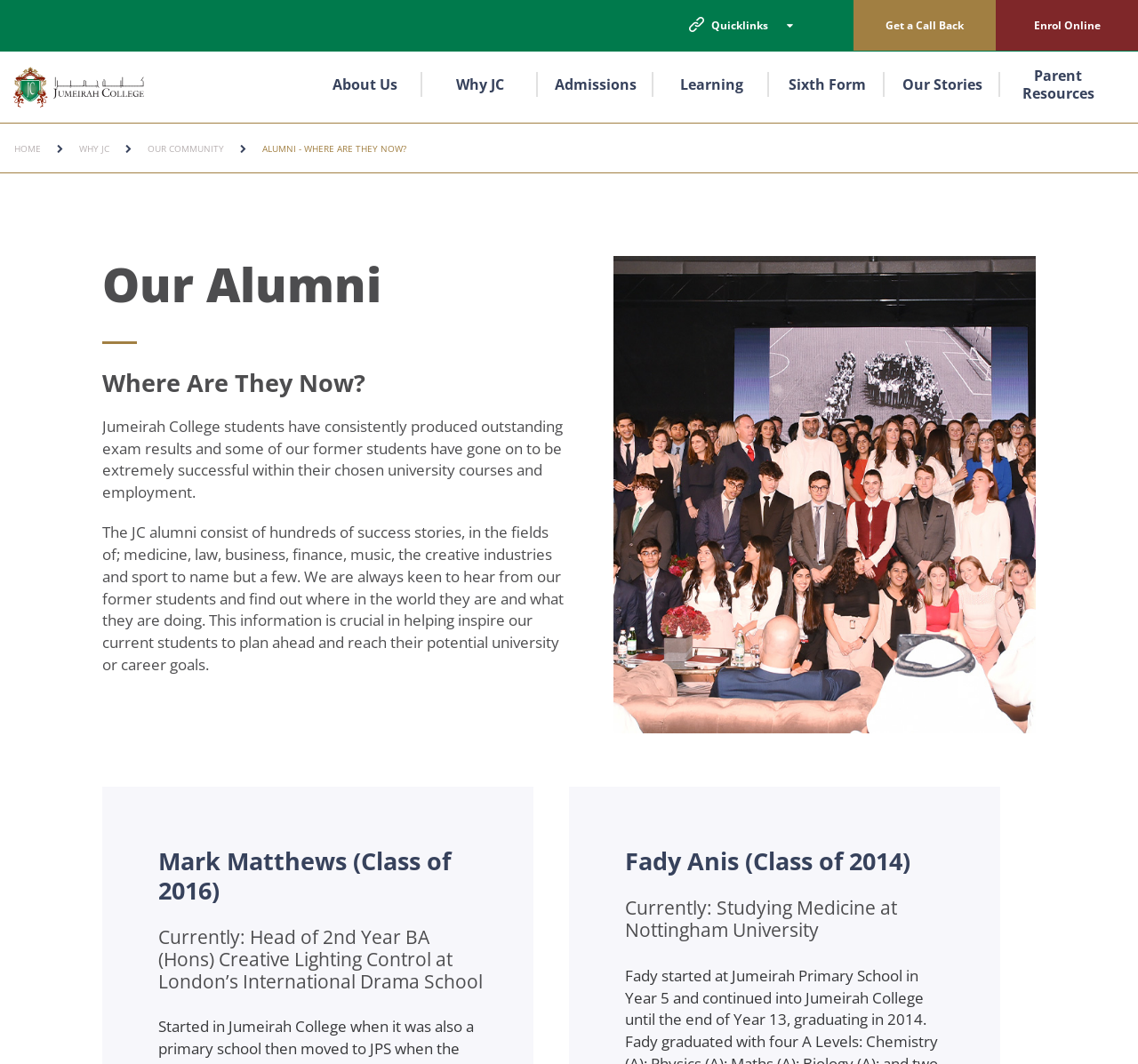Can you determine the bounding box coordinates of the area that needs to be clicked to fulfill the following instruction: "Read about Mark Matthews' story"?

[0.139, 0.796, 0.425, 0.85]